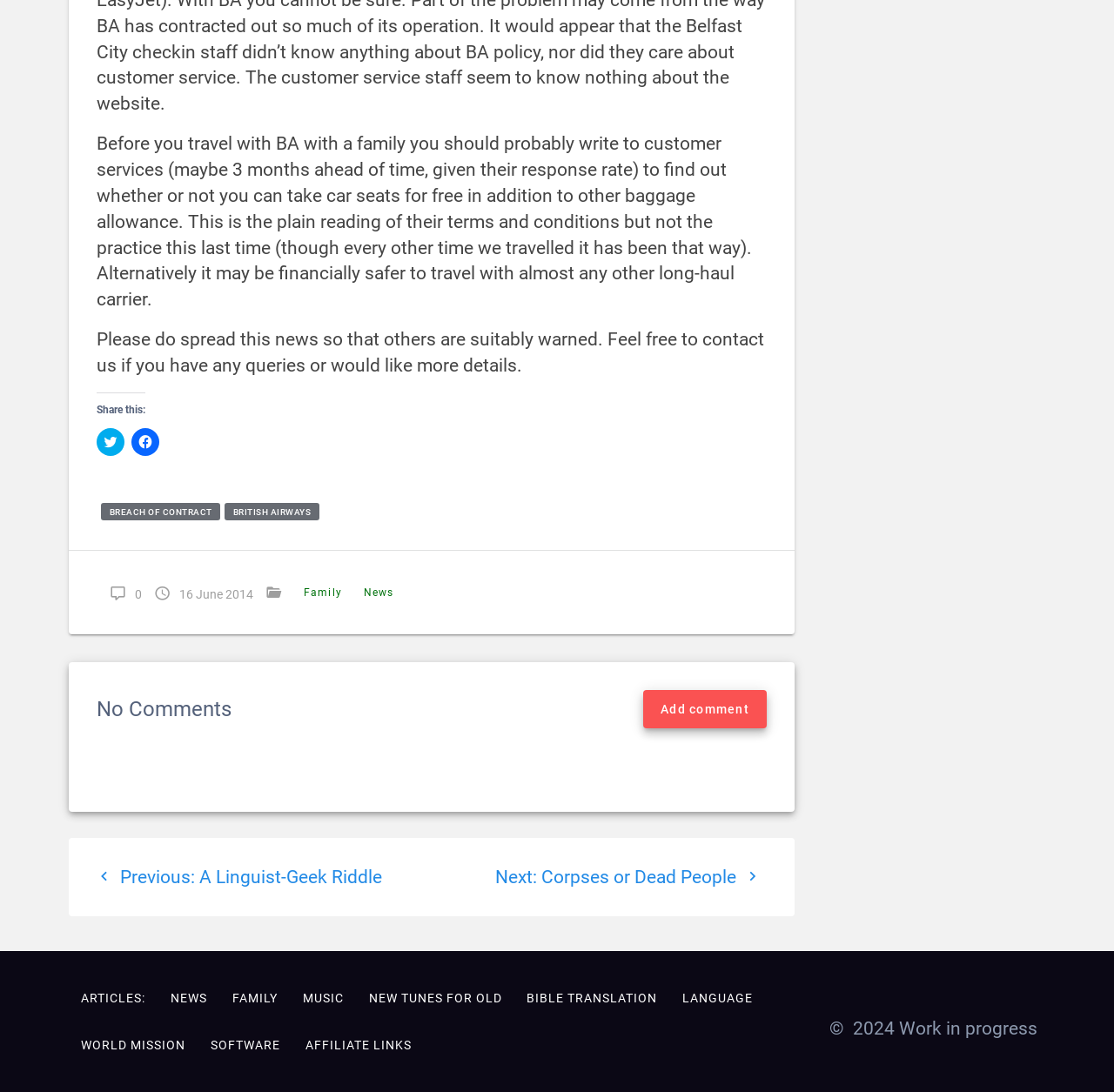Show the bounding box coordinates of the element that should be clicked to complete the task: "Add a comment".

[0.578, 0.632, 0.688, 0.667]